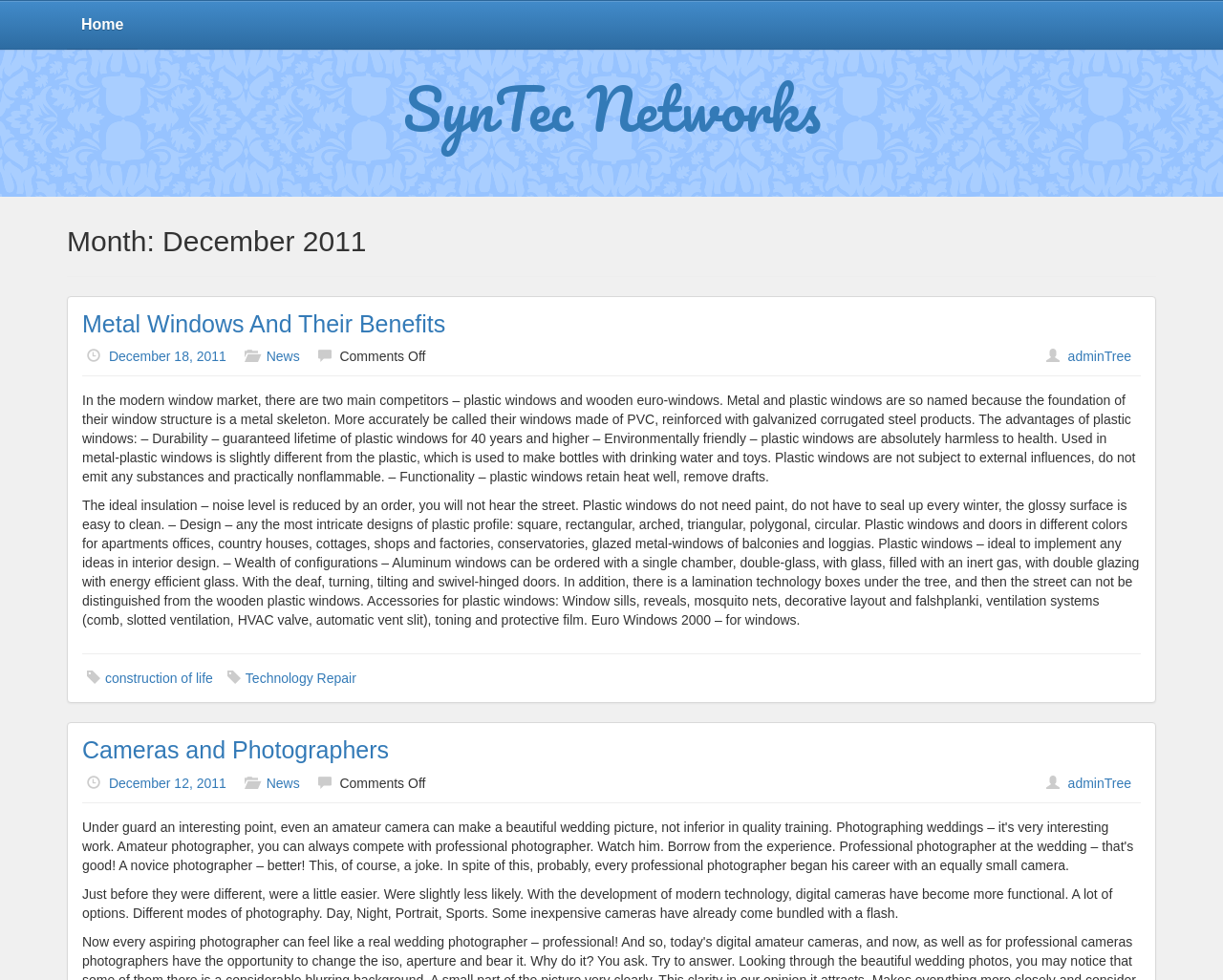Determine the bounding box coordinates for the area that needs to be clicked to fulfill this task: "Go to December 18, 2011". The coordinates must be given as four float numbers between 0 and 1, i.e., [left, top, right, bottom].

[0.089, 0.356, 0.185, 0.372]